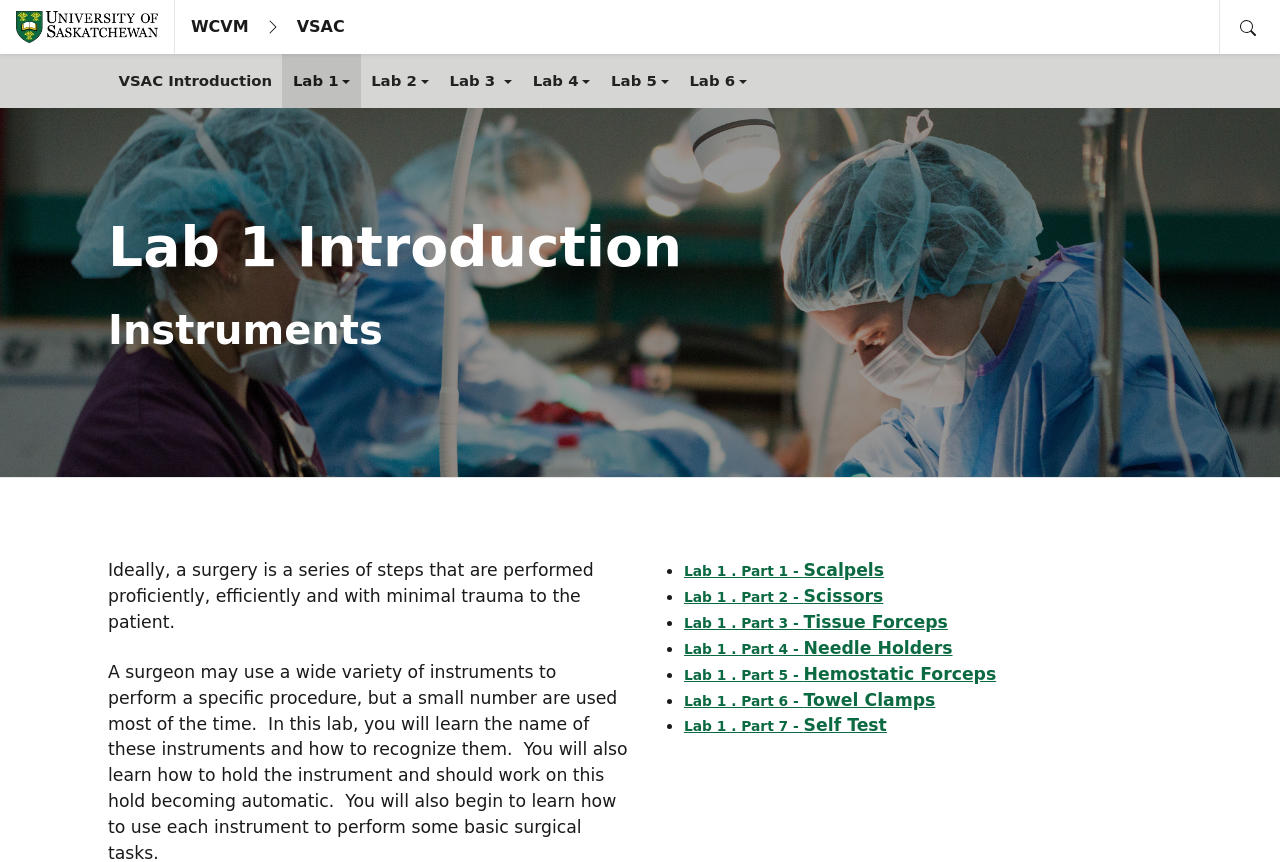Please indicate the bounding box coordinates of the element's region to be clicked to achieve the instruction: "Click Lab 1". Provide the coordinates as four float numbers between 0 and 1, i.e., [left, top, right, bottom].

[0.221, 0.063, 0.282, 0.126]